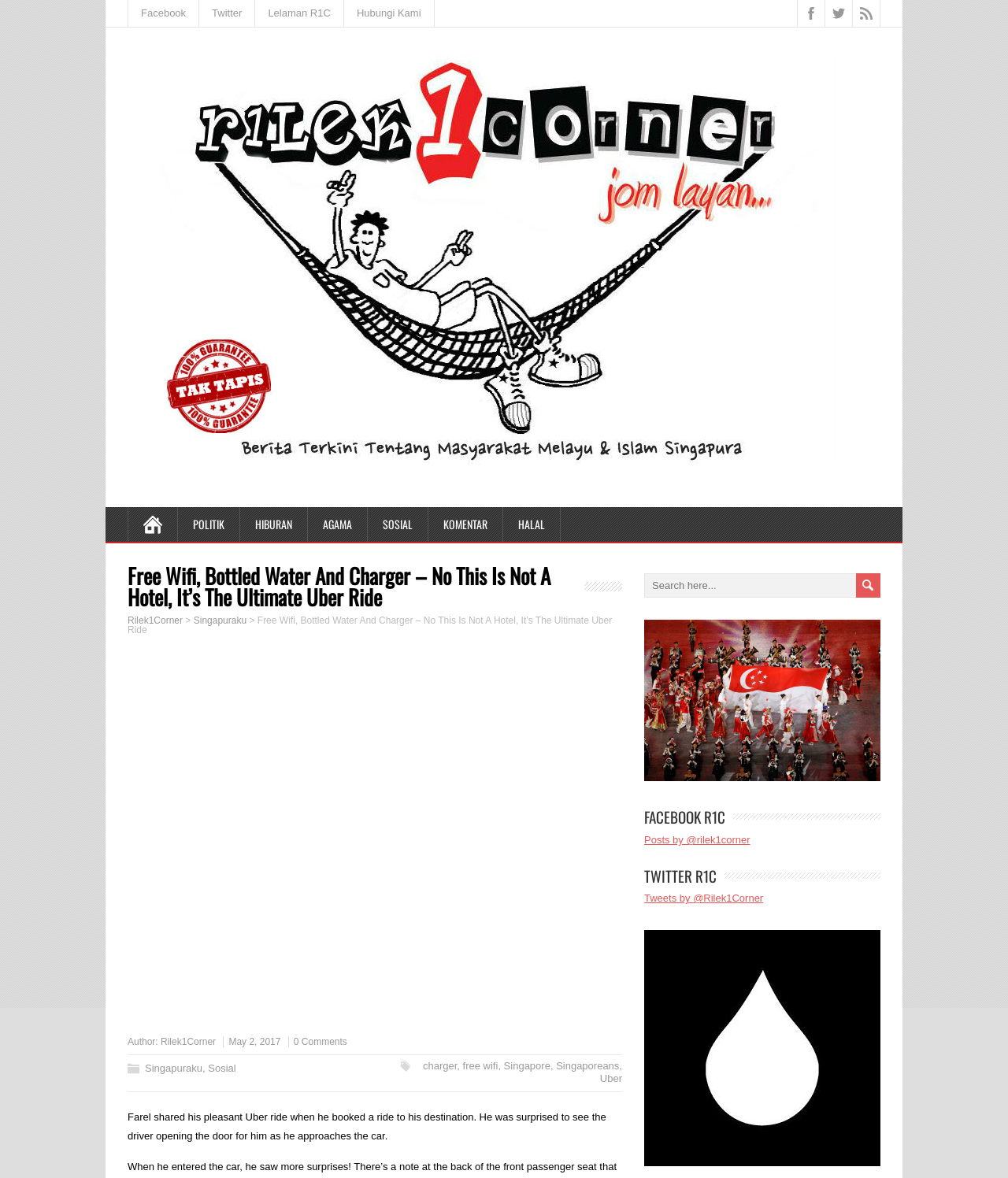Describe every aspect of the webpage in a detailed manner.

This webpage appears to be a blog post from Rilek1Corner, a Malaysian blog. At the top, there are social media links to Facebook, Twitter, and Lelaman R1C, as well as a link to contact the blog. Below these links, there is a large header image with the blog's logo, Rilek1Corner.

To the right of the header image, there are several category links, including POLITIK, HIBURAN, AGAMA, SOSIAL, KOMENTAR, and HALAL. Below these category links, there is a heading that reads "Free Wifi, Bottled Water And Charger – No This Is Not A Hotel, It’s The Ultimate Uber Ride."

The main content of the blog post is a story about a pleasant Uber ride experience. The text describes how the driver opened the door for the passenger, and there are several links to related topics, including Singapuraku, charger, free wifi, Singapore, Singaporeans, and Uber.

On the right side of the page, there is a search bar with a send button. Below the search bar, there are links to the blog's Facebook and Twitter pages, as well as a section that displays the blog's recent posts.

At the bottom of the page, there are several links, including a link to the blog's comments section, which has 0 comments. There are also links to related topics, including Singapuraku, Sosial, charger, free wifi, Singapore, Singaporeans, and Uber.